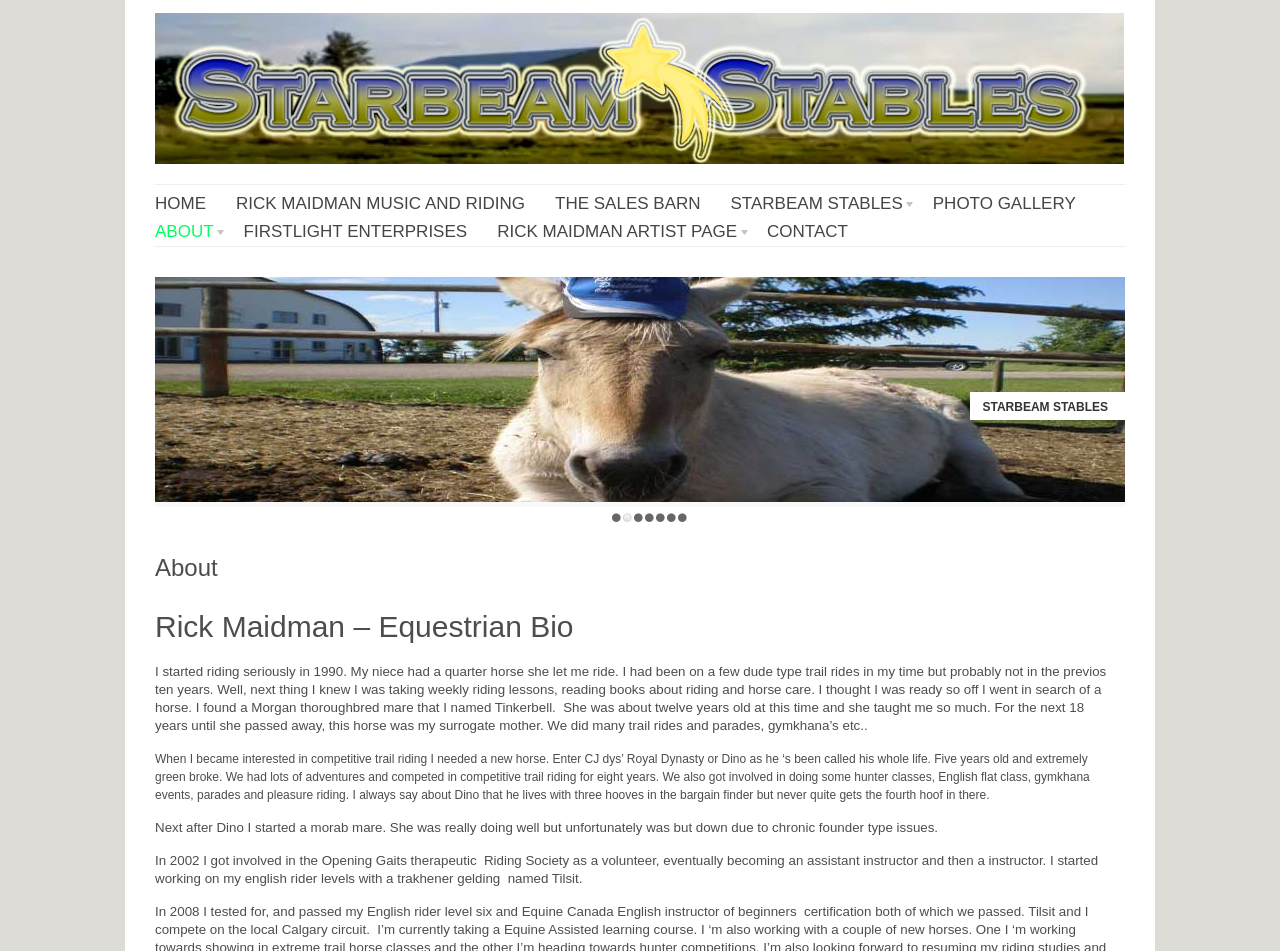Identify the bounding box coordinates of the clickable region necessary to fulfill the following instruction: "Read about Rick Maidman's equestrian bio". The bounding box coordinates should be four float numbers between 0 and 1, i.e., [left, top, right, bottom].

[0.121, 0.638, 0.871, 0.686]